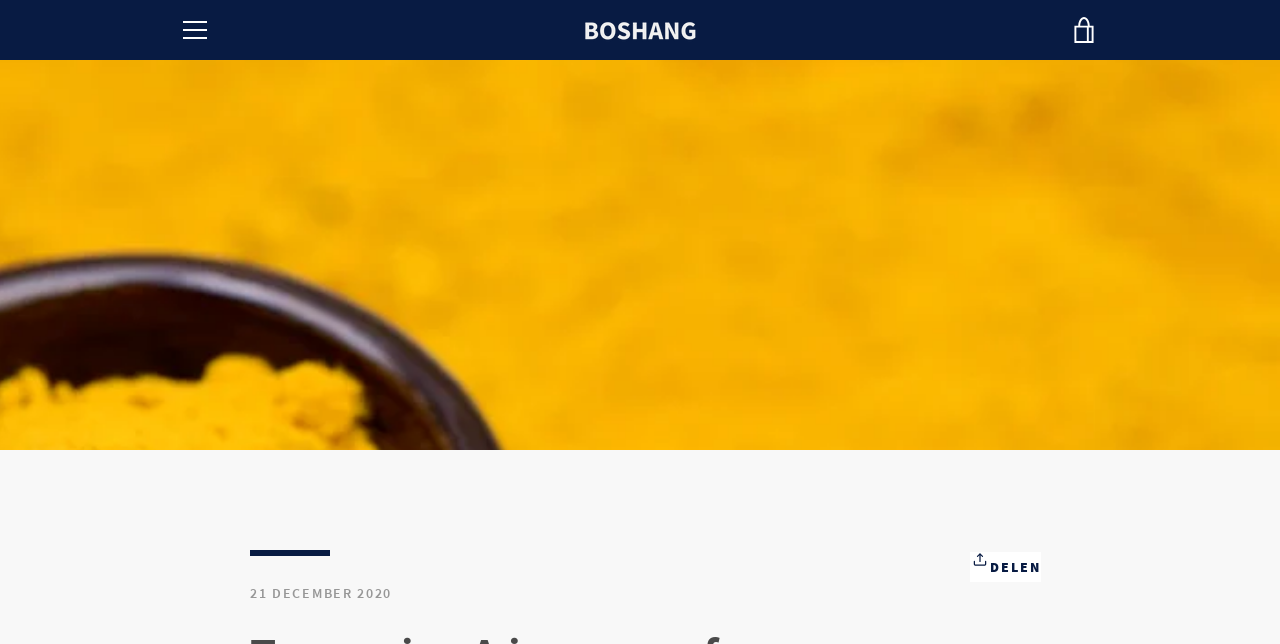Find the bounding box of the element with the following description: "Menu". The coordinates must be four float numbers between 0 and 1, formatted as [left, top, right, bottom].

[0.133, 0.008, 0.172, 0.085]